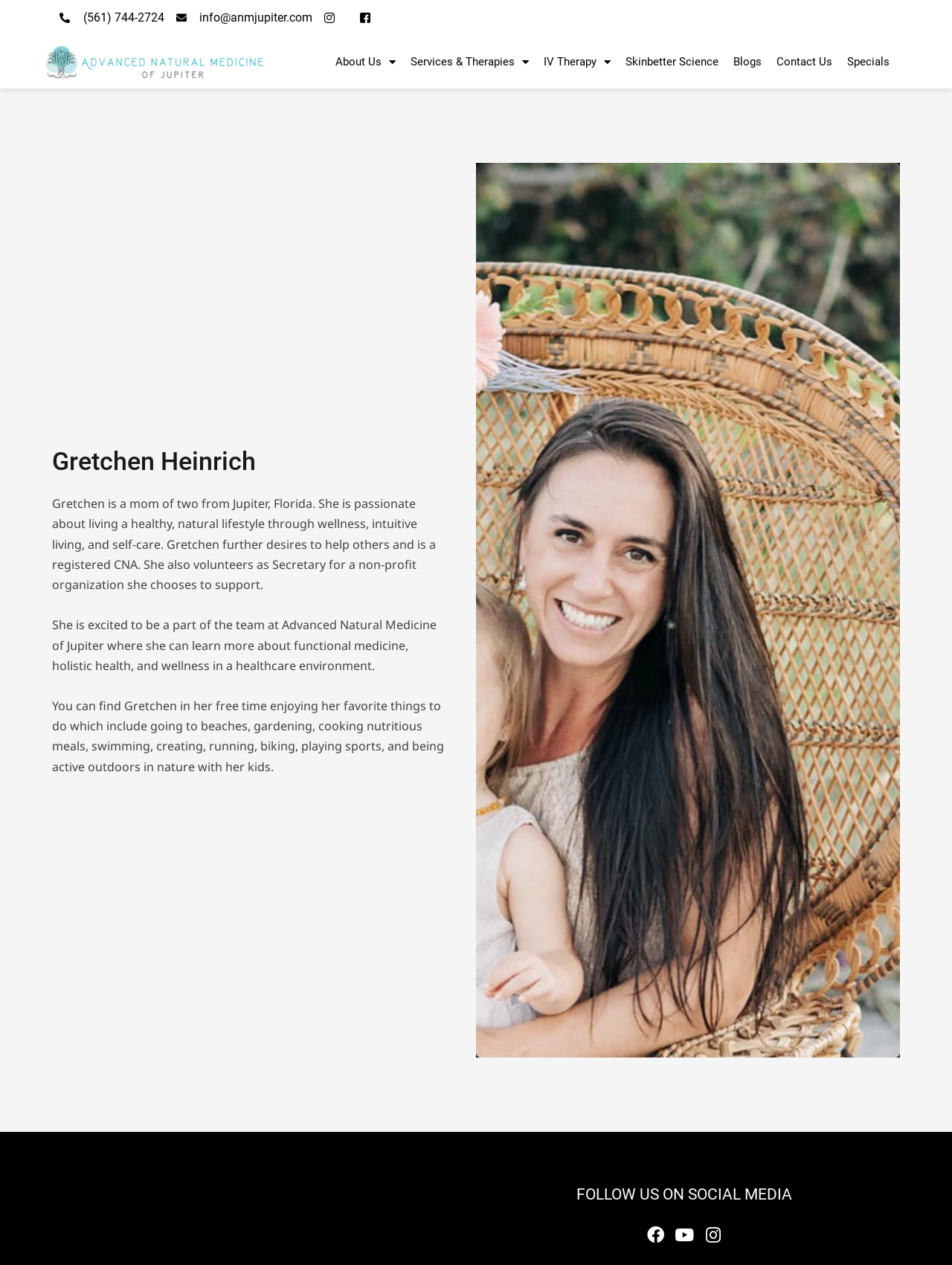Please predict the bounding box coordinates (top-left x, top-left y, bottom-right x, bottom-right y) for the UI element in the screenshot that fits the description: Facebook

[0.674, 0.965, 0.703, 0.987]